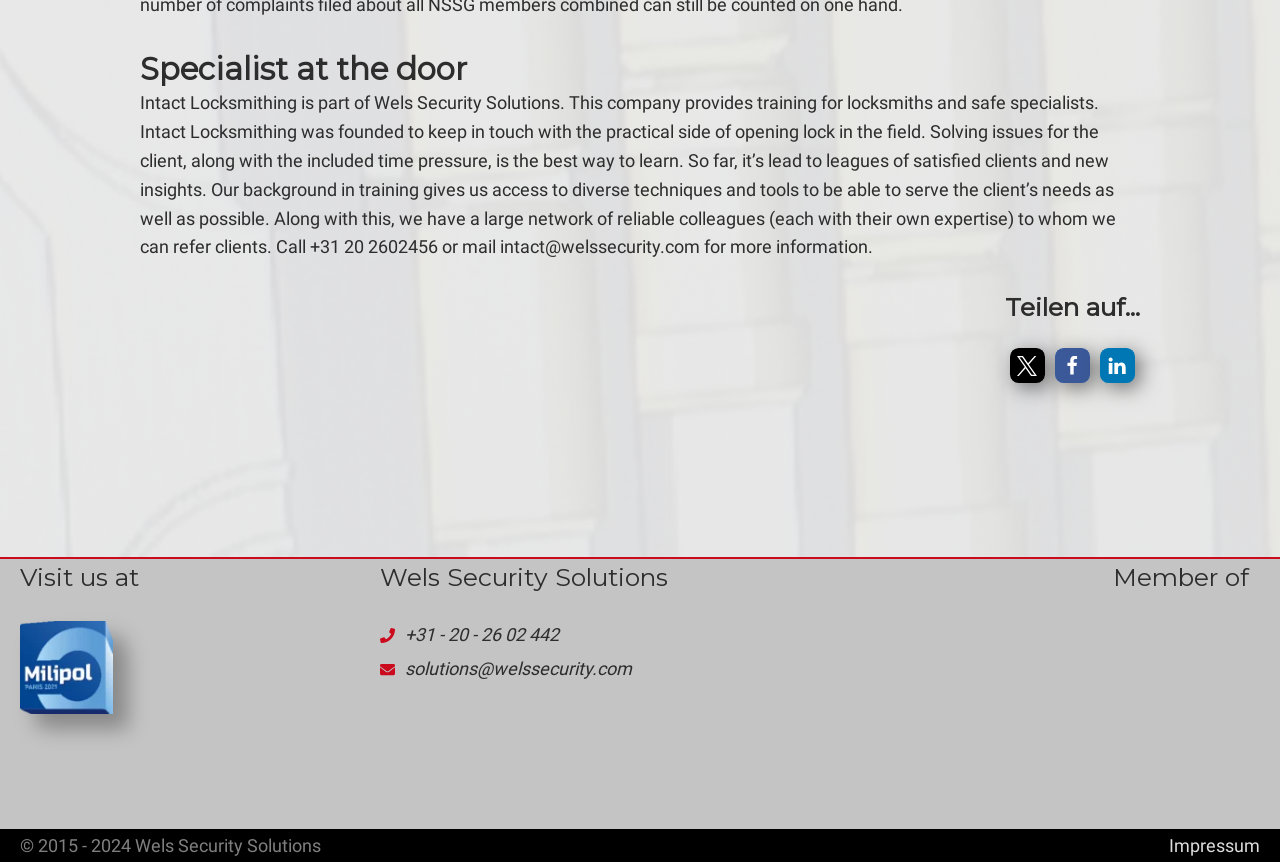Please pinpoint the bounding box coordinates for the region I should click to adhere to this instruction: "Send an email to intact@welssecurity.com".

[0.391, 0.274, 0.547, 0.299]